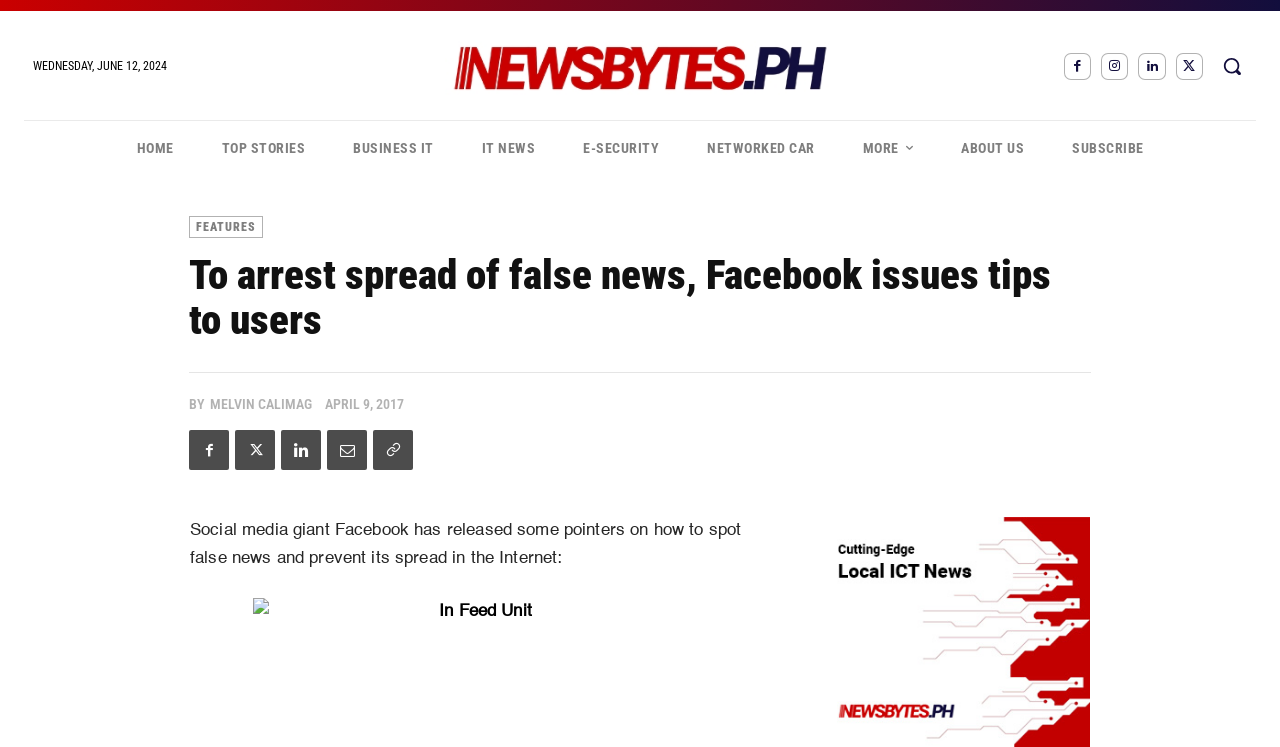Locate the bounding box coordinates of the element you need to click to accomplish the task described by this instruction: "Go to SEO RESOURCES page".

None